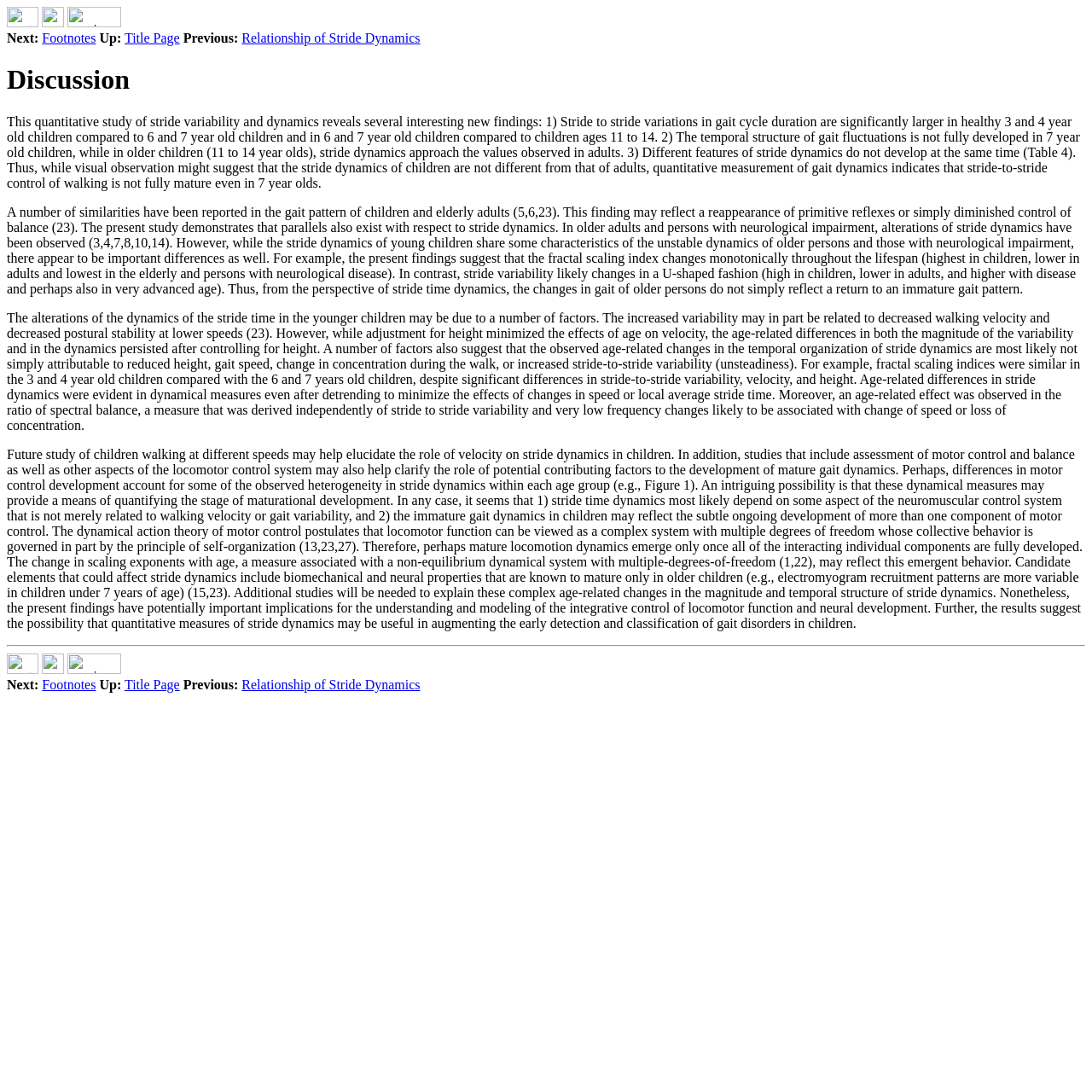Provide the bounding box coordinates of the area you need to click to execute the following instruction: "Click next page".

[0.006, 0.014, 0.035, 0.027]